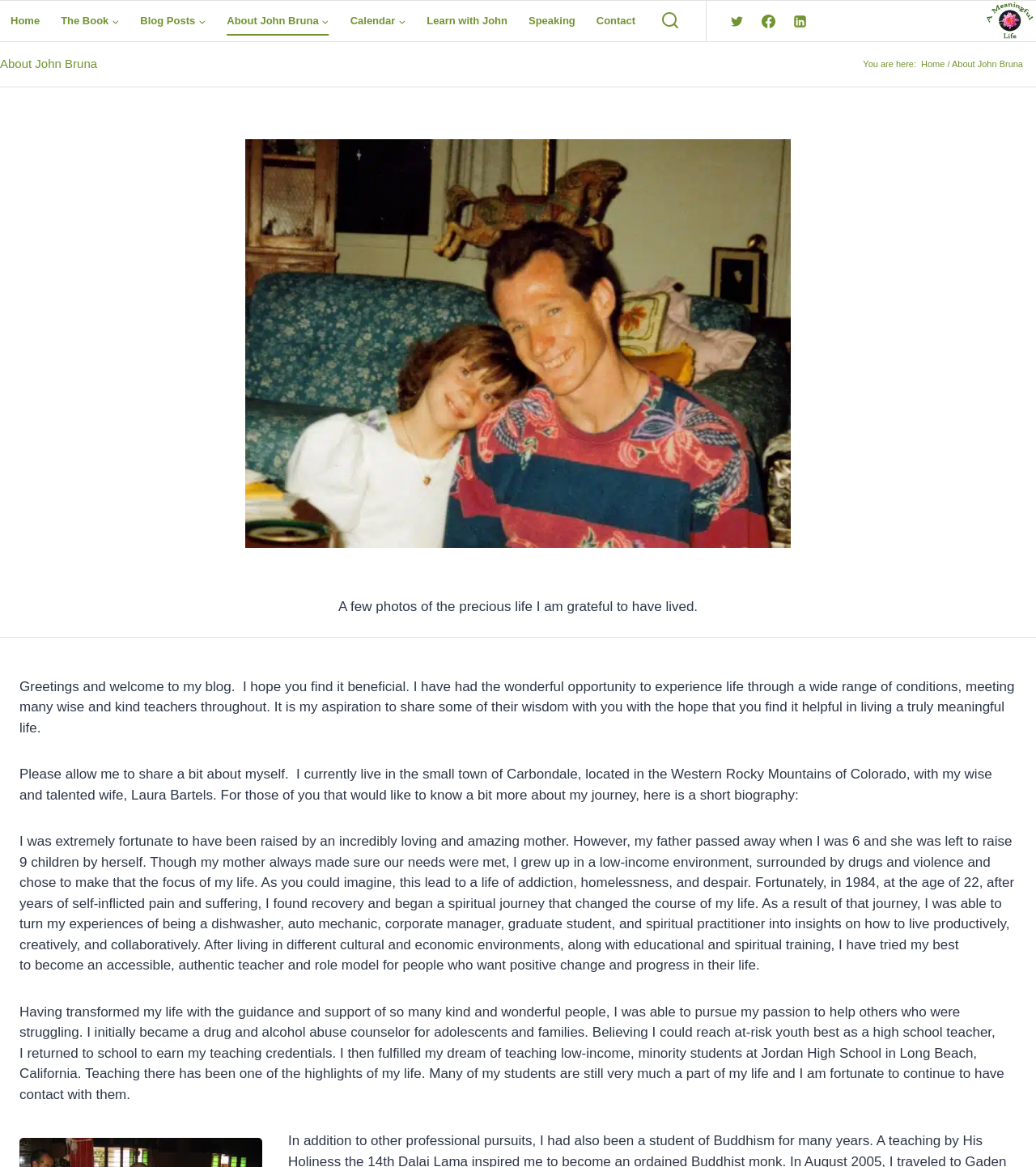Give the bounding box coordinates for the element described by: "CONSUMER ELECTRONICS".

None